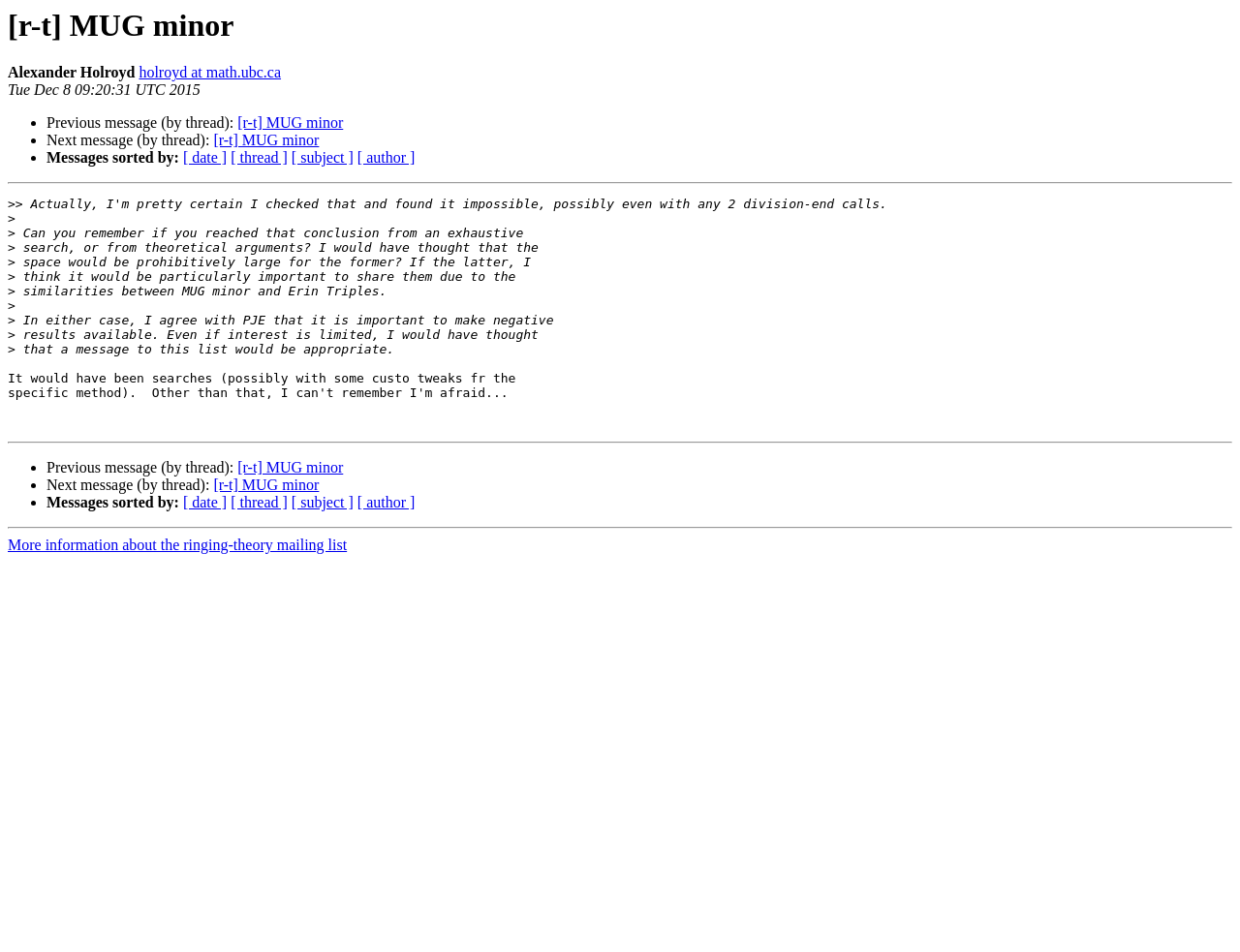Can you find the bounding box coordinates of the area I should click to execute the following instruction: "Visit Alexander Holroyd's homepage"?

[0.112, 0.068, 0.227, 0.085]